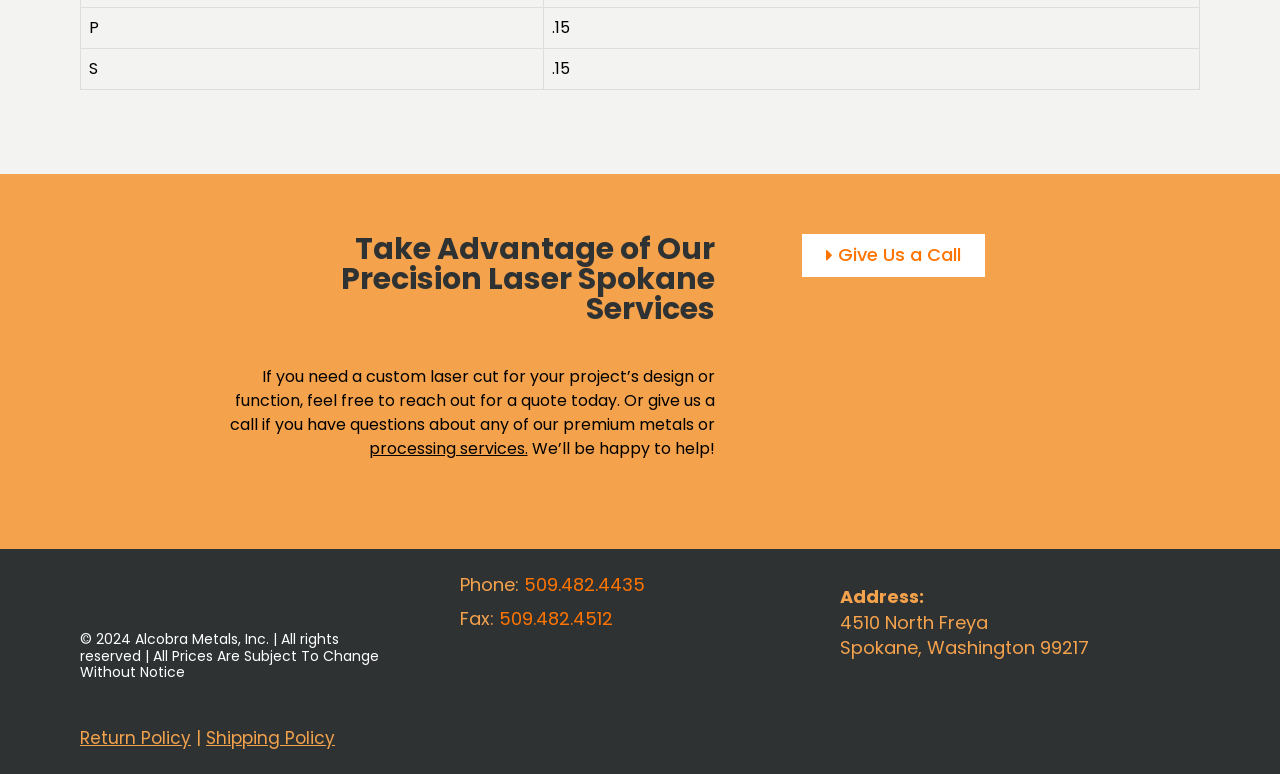Given the element description 509.482.4512, identify the bounding box coordinates for the UI element on the webpage screenshot. The format should be (top-left x, top-left y, bottom-right x, bottom-right y), with values between 0 and 1.

[0.39, 0.782, 0.479, 0.815]